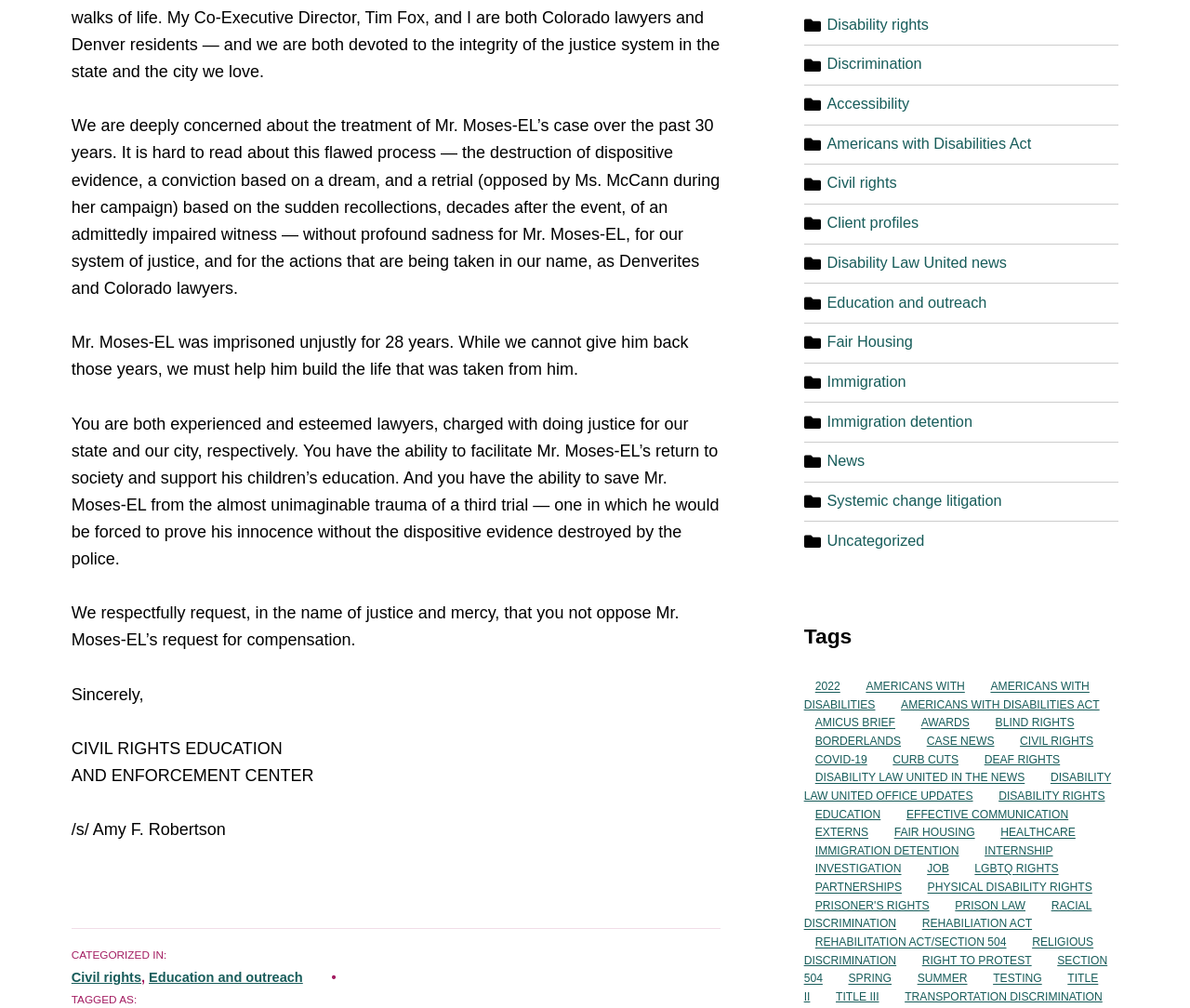Who is the author of the letter?
Answer the question based on the image using a single word or a brief phrase.

Amy F. Robertson